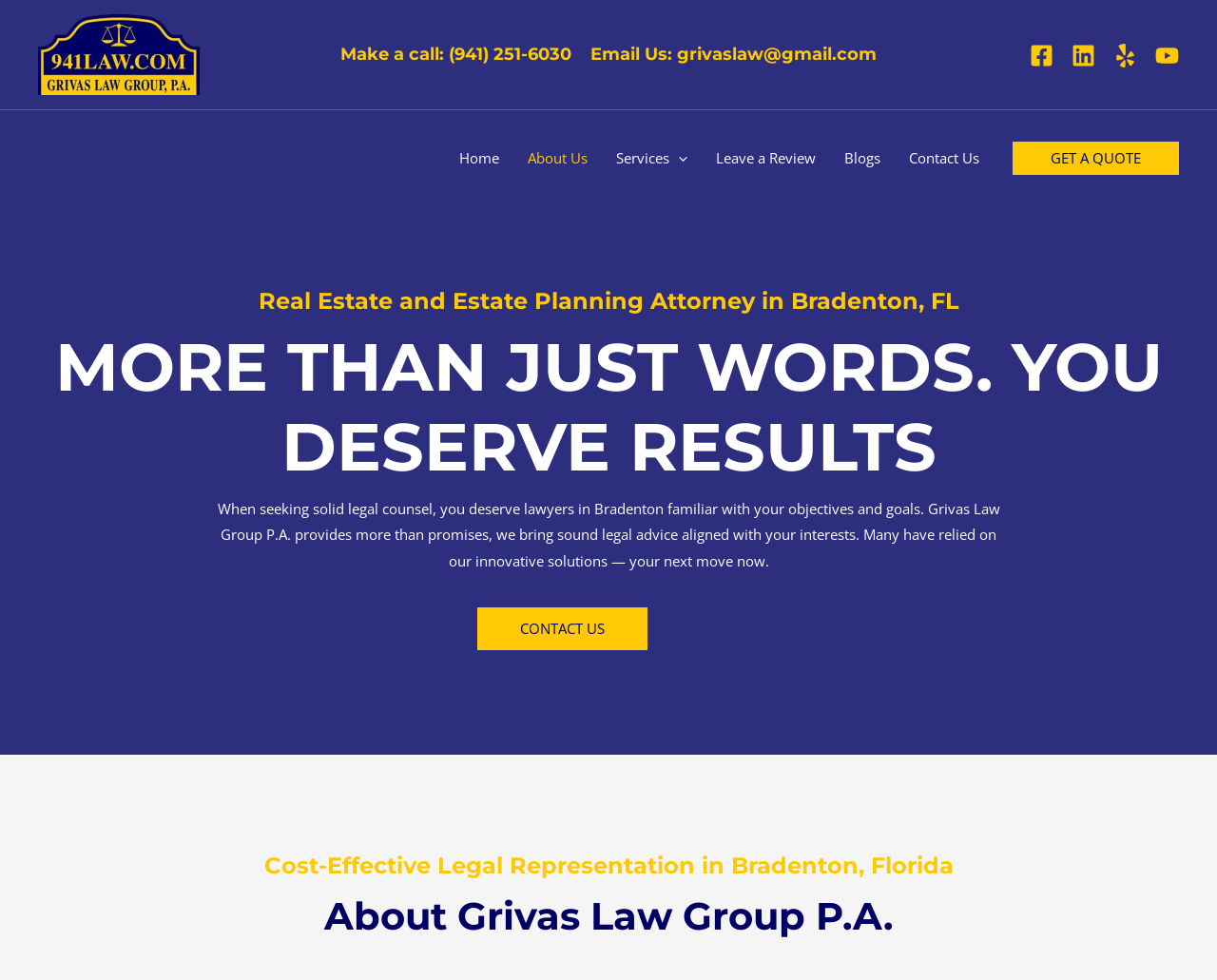Analyze the image and give a detailed response to the question:
What social media platforms are available?

I found the social media platforms by looking at the links at the top of the webpage, which are 'Facebook', 'LinkedIn', 'Yelp', and 'YouTube', each with an accompanying image.